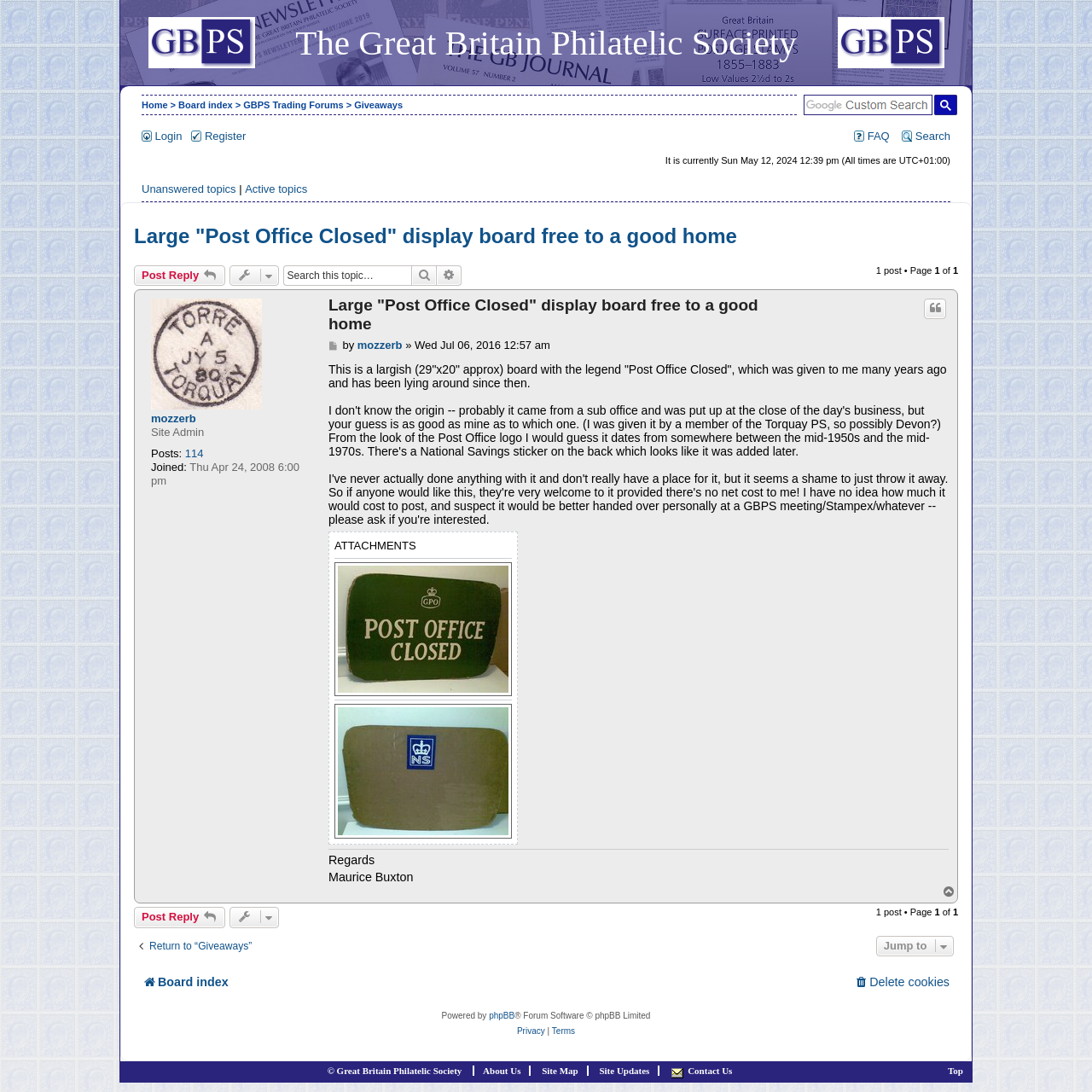Given the description of a UI element: "FAQ", identify the bounding box coordinates of the matching element in the webpage screenshot.

[0.782, 0.119, 0.815, 0.131]